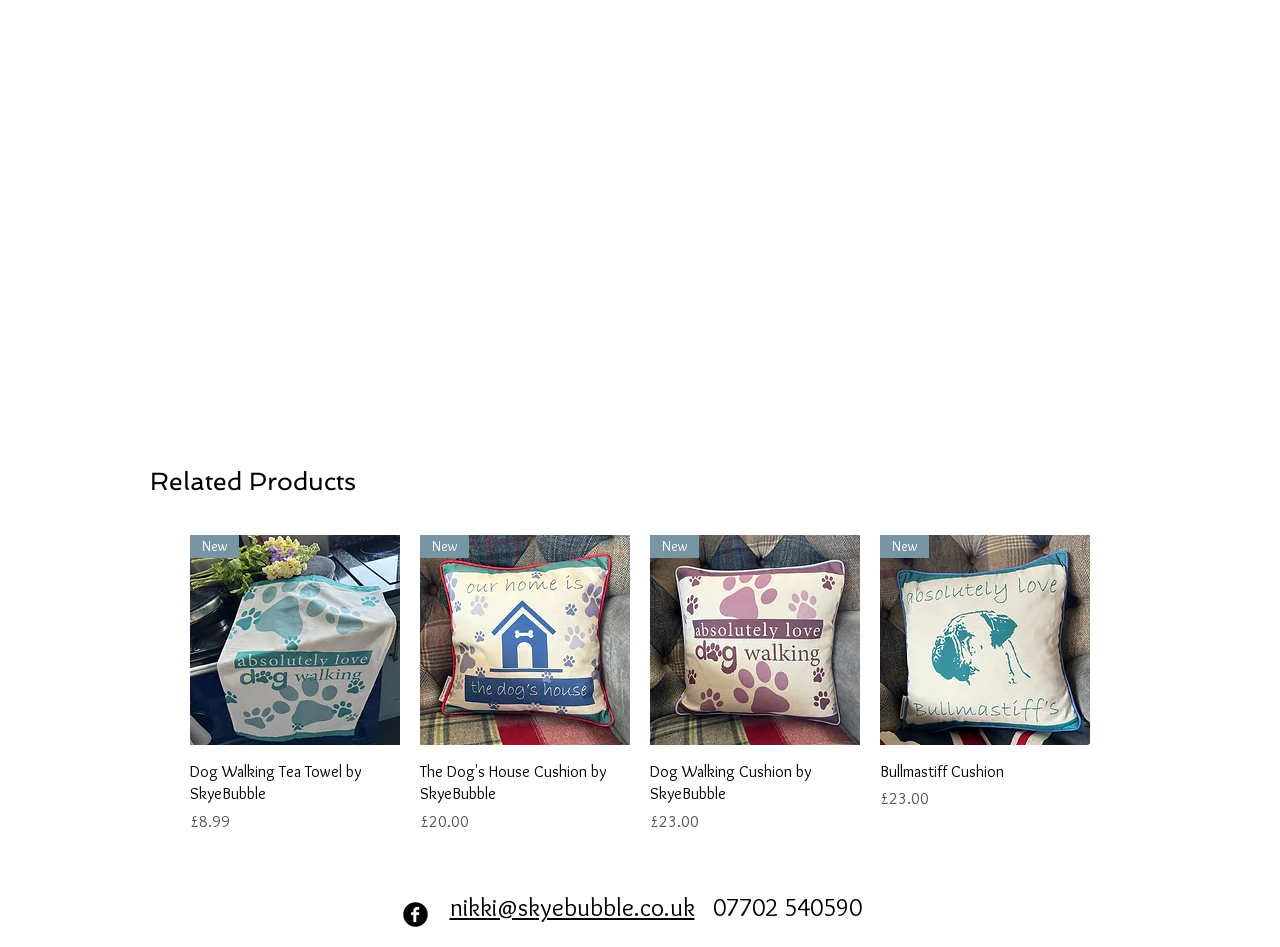From the webpage screenshot, predict the bounding box of the UI element that matches this description: "aria-label="Facebook Black Round"".

[0.315, 0.952, 0.334, 0.979]